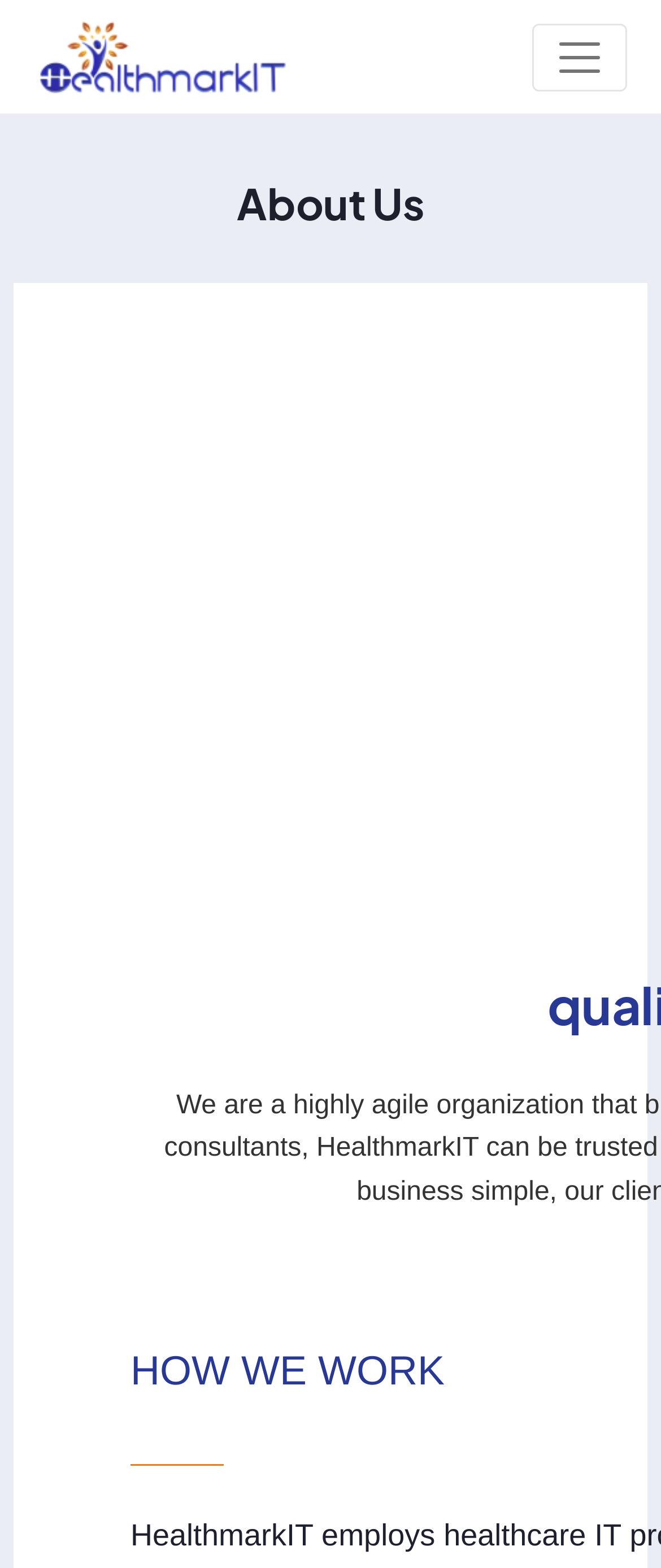Identify the bounding box of the HTML element described here: "alt="logo"". Provide the coordinates as four float numbers between 0 and 1: [left, top, right, bottom].

[0.051, 0.014, 0.436, 0.052]